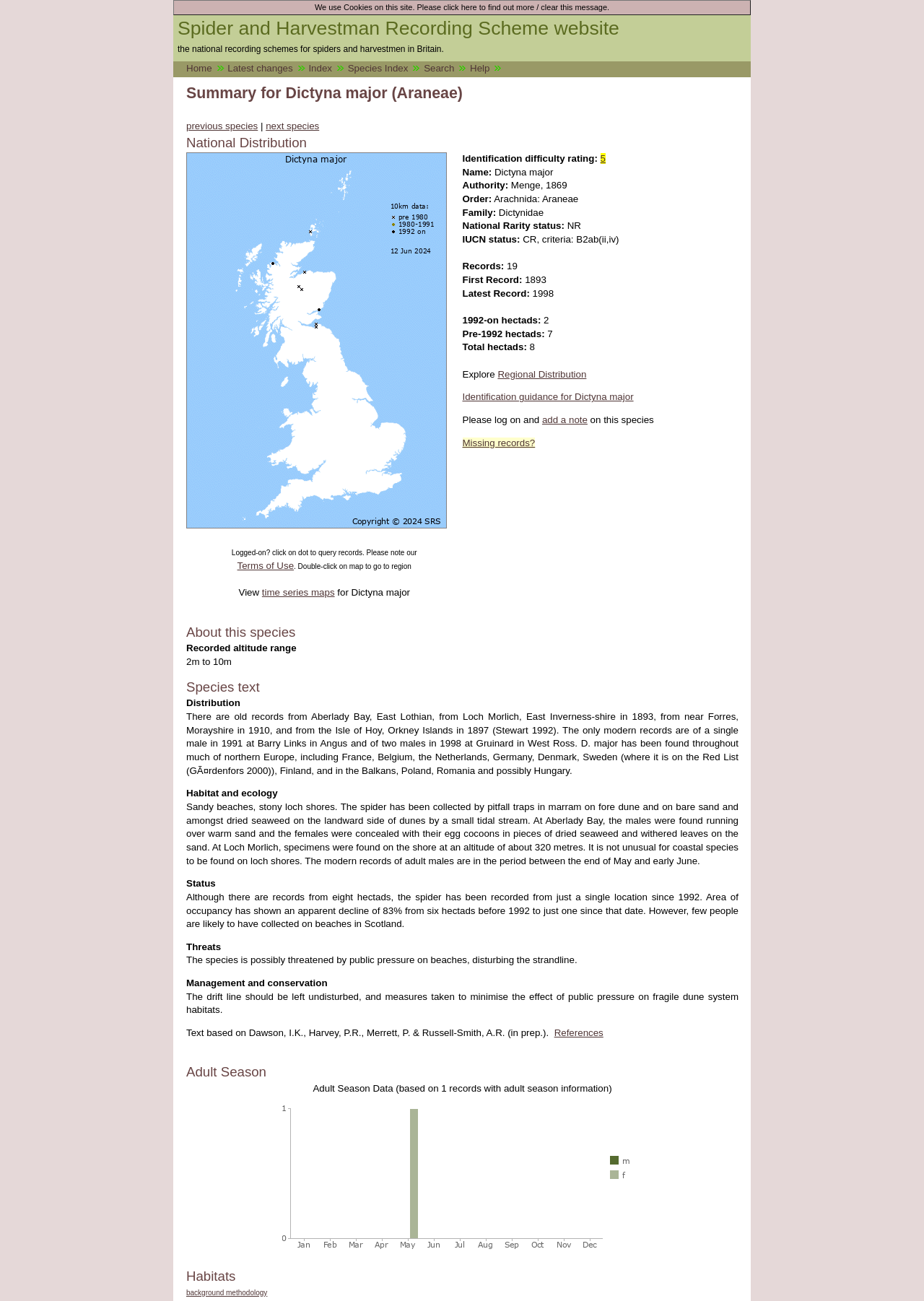Given the element description Identification guidance for Dictyna major, identify the bounding box coordinates for the UI element on the webpage screenshot. The format should be (top-left x, top-left y, bottom-right x, bottom-right y), with values between 0 and 1.

[0.5, 0.301, 0.686, 0.309]